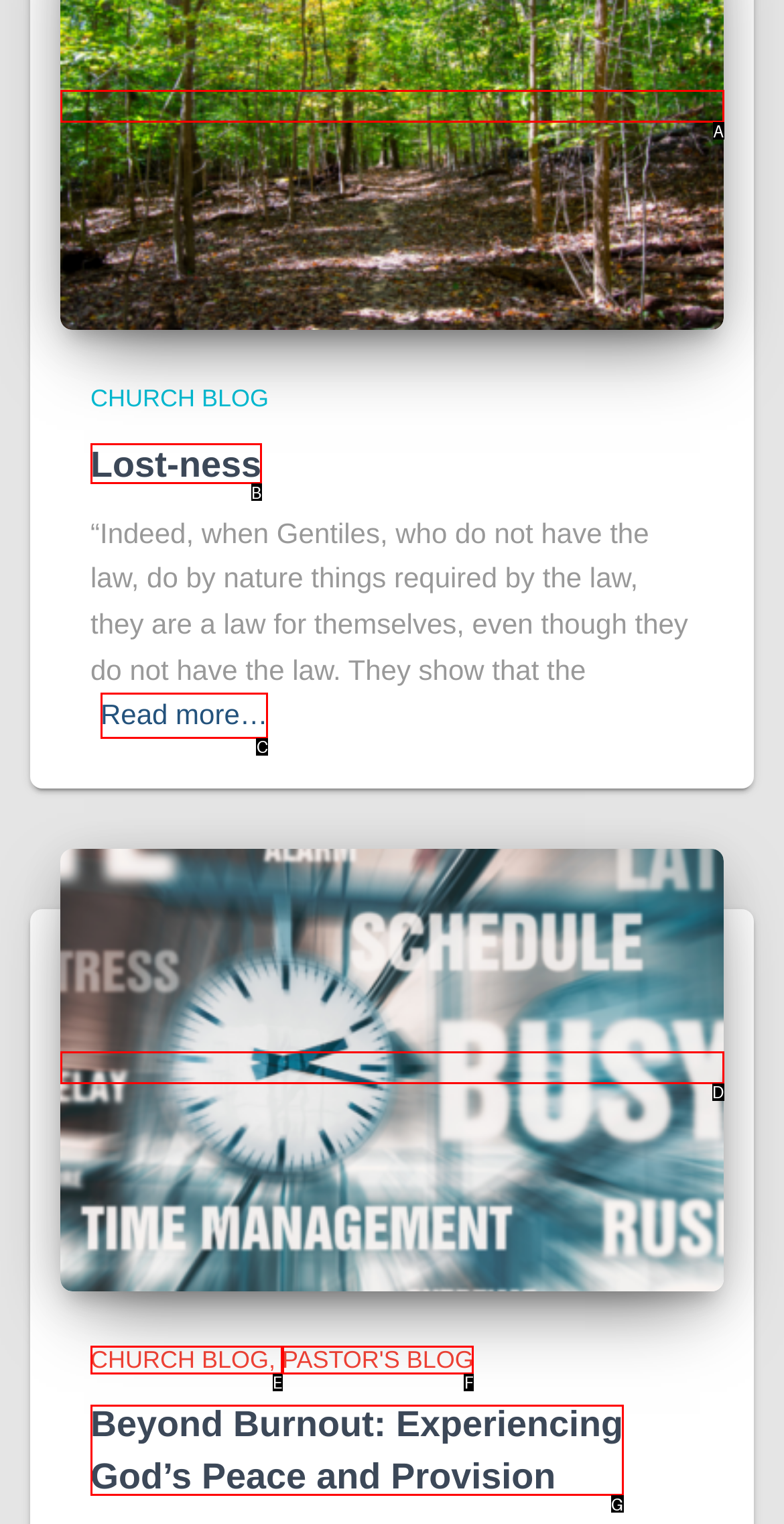Based on the description: Lost-ness, find the HTML element that matches it. Provide your answer as the letter of the chosen option.

B